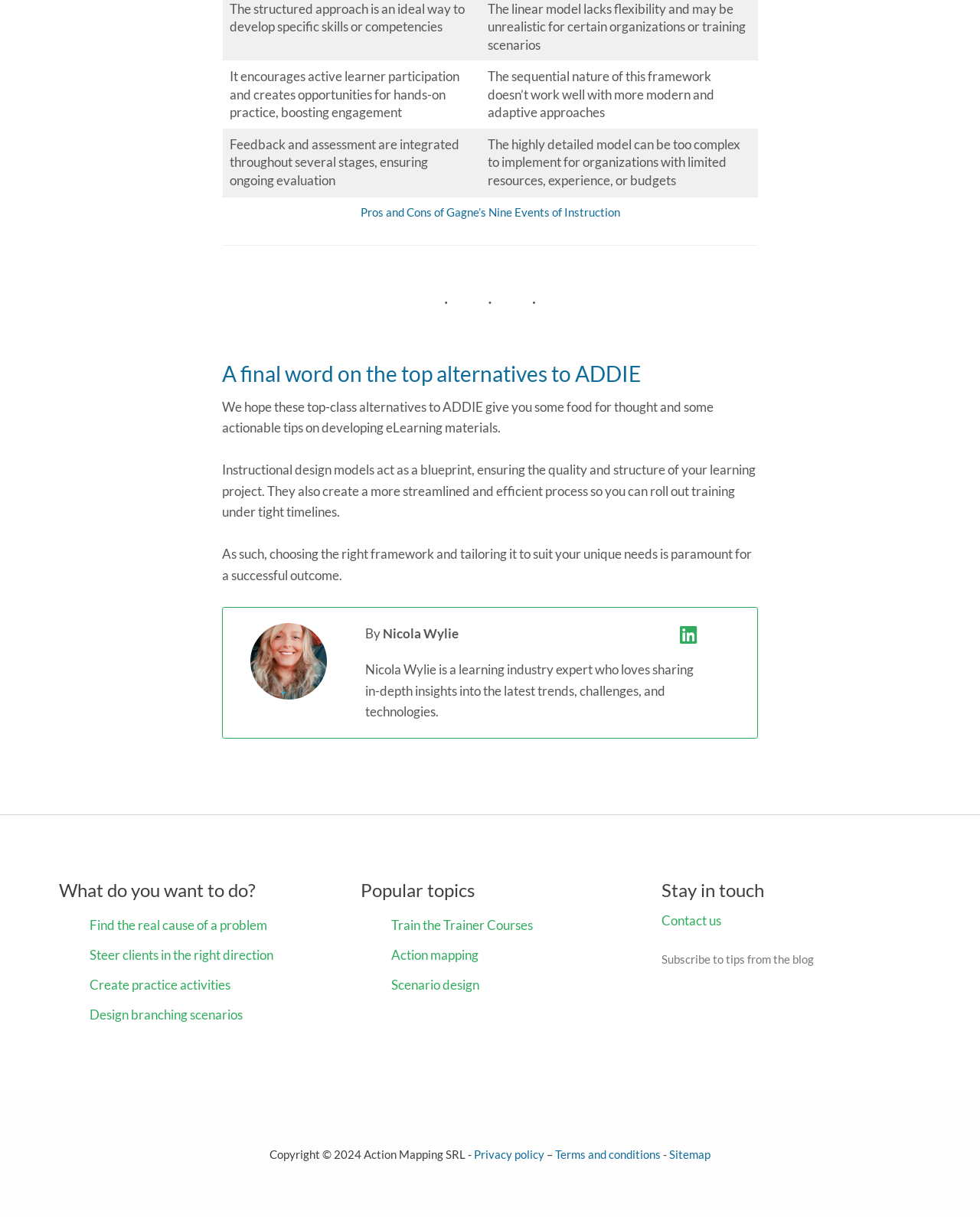What is the title of the figure caption? Using the information from the screenshot, answer with a single word or phrase.

Pros and Cons of Gagne’s Nine Events of Instruction